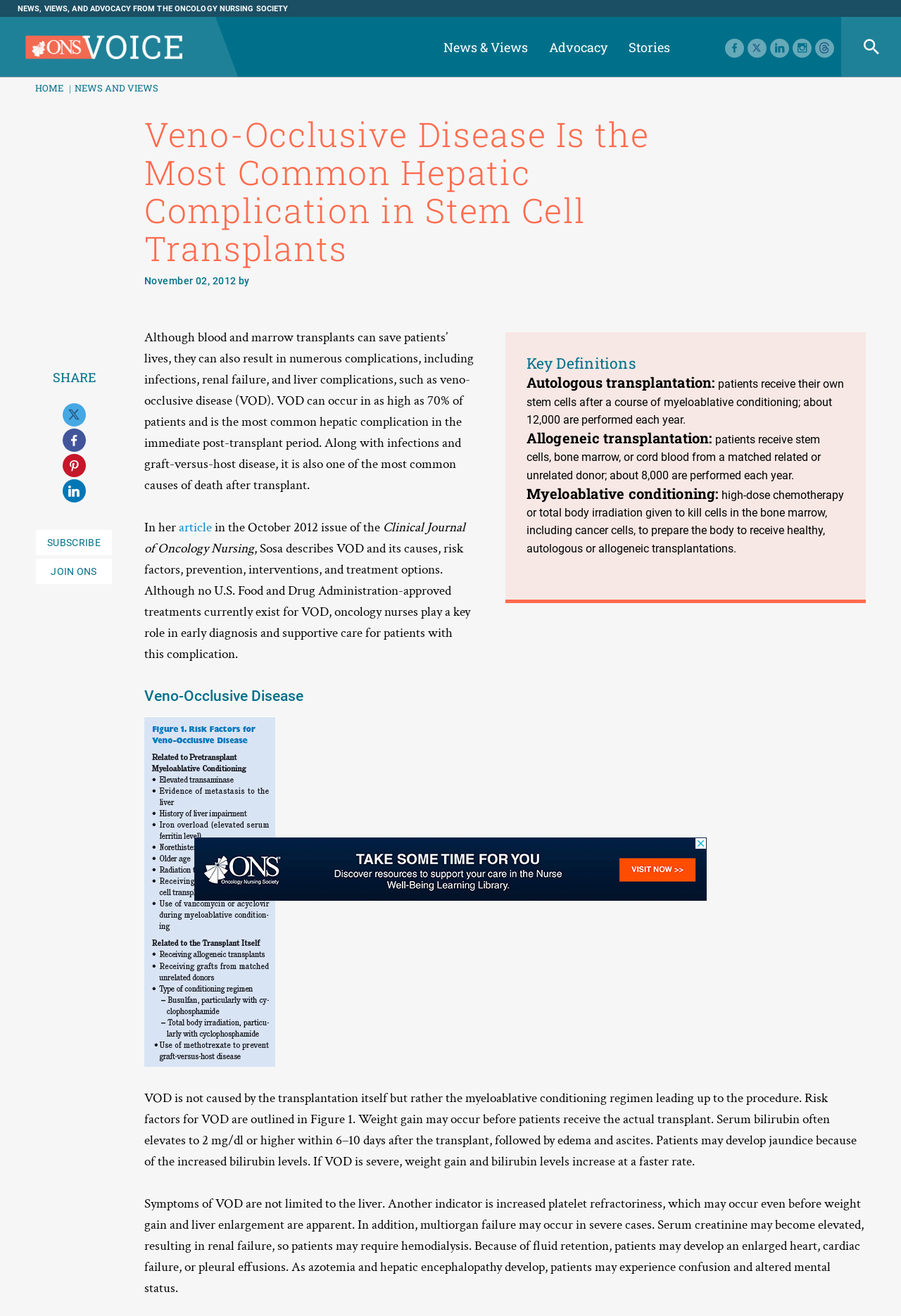What is the role of oncology nurses in VOD?
Utilize the information in the image to give a detailed answer to the question.

The webpage states that oncology nurses play a key role in early diagnosis and supportive care for patients with Veno-Occlusive Disease (VOD), which is a common complication in stem cell transplants.